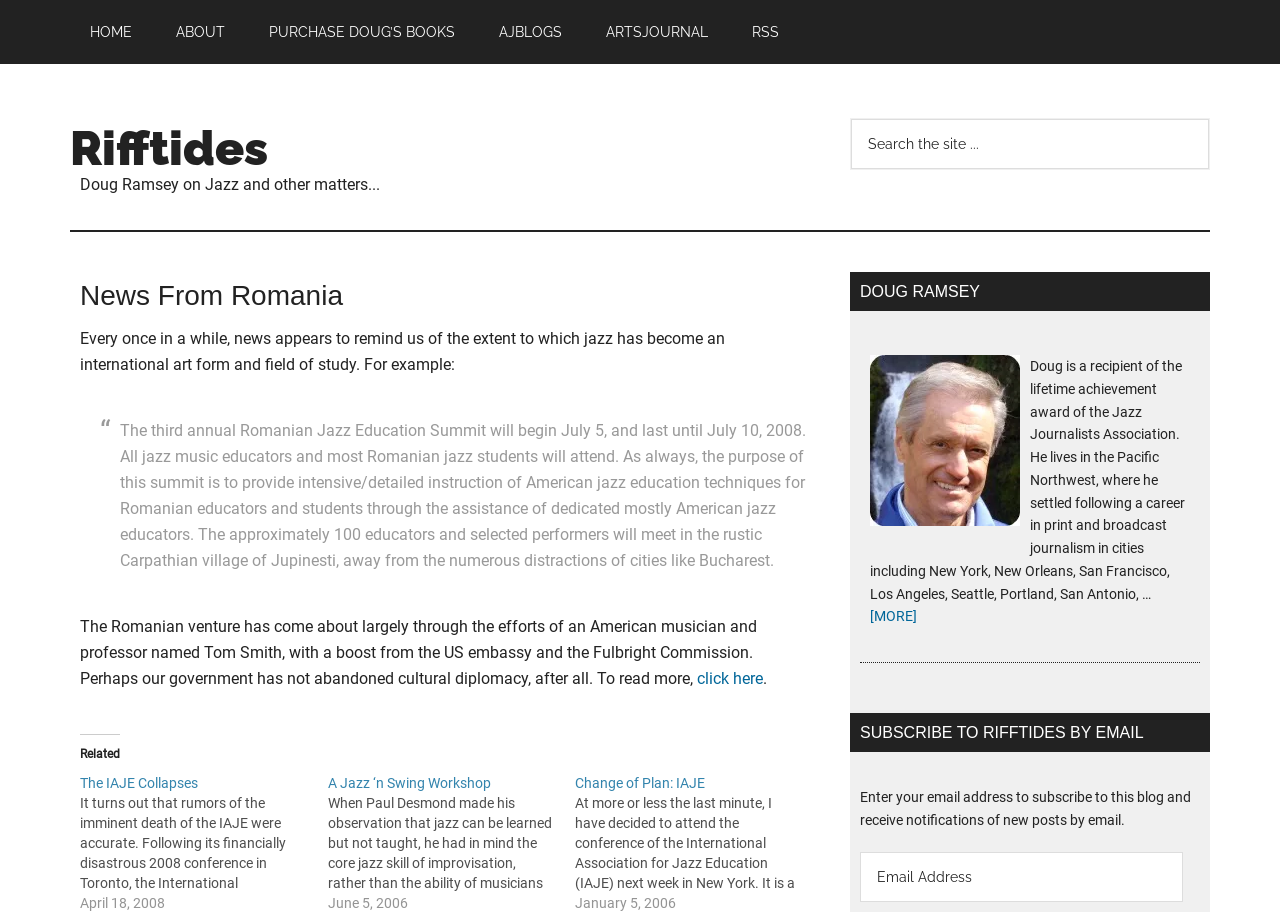Using the provided element description "Change of Plan: IAJE", determine the bounding box coordinates of the UI element.

[0.449, 0.85, 0.551, 0.868]